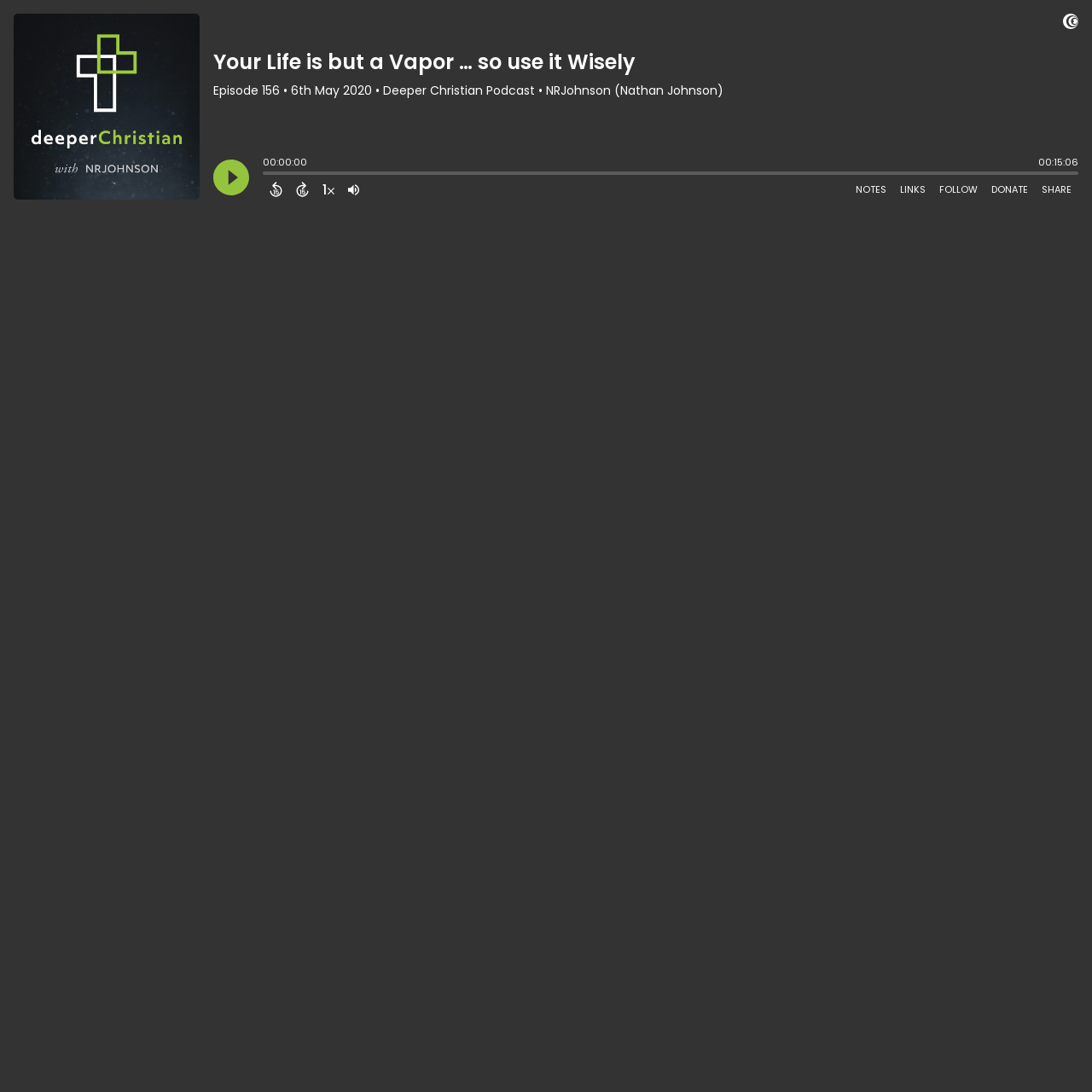Find the bounding box coordinates of the element to click in order to complete the given instruction: "Share Episode."

[0.948, 0.164, 0.988, 0.183]